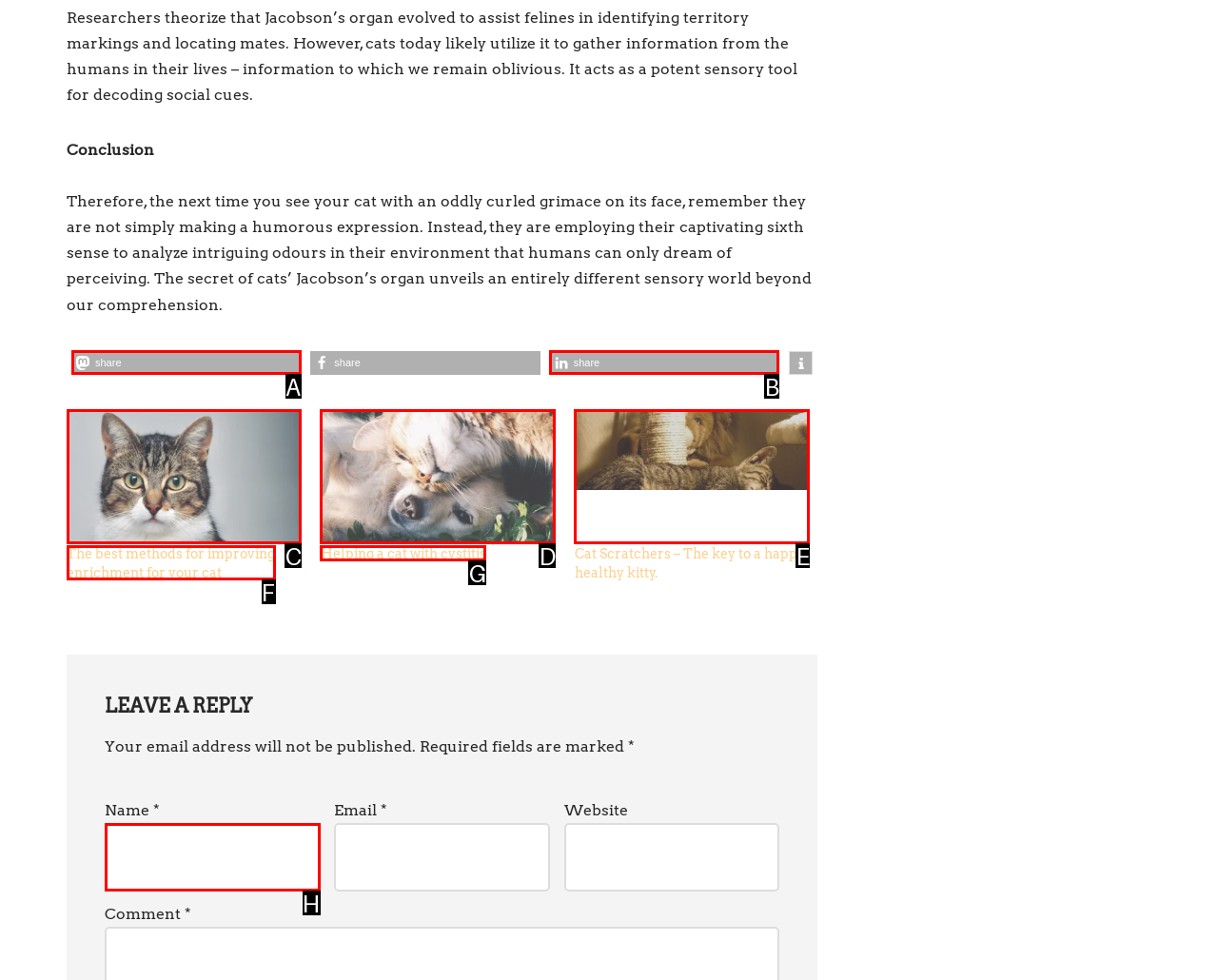Given the description: parent_node: Name * name="author", select the HTML element that matches it best. Reply with the letter of the chosen option directly.

H